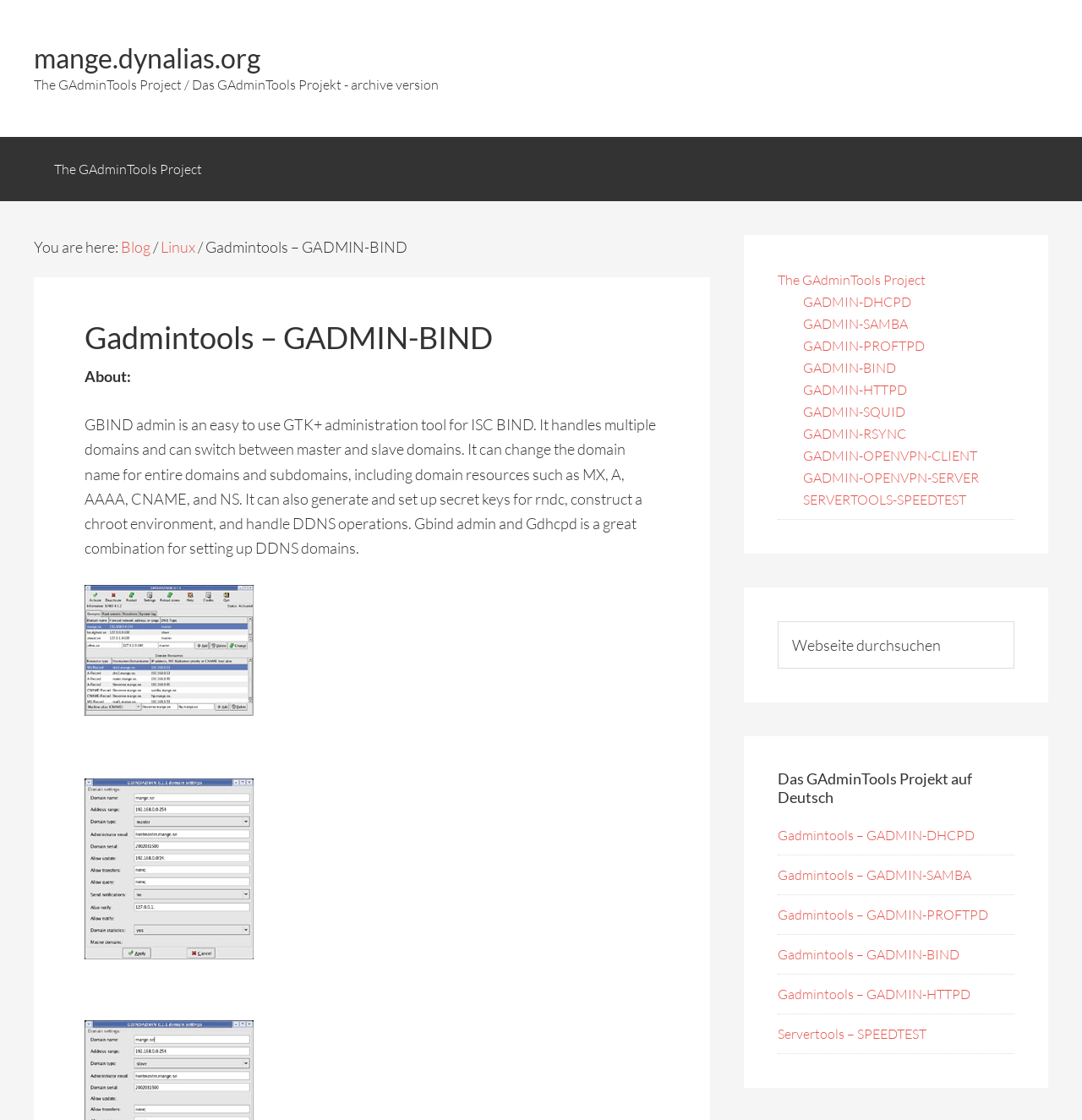What is GBIND admin?
Using the information from the image, answer the question thoroughly.

According to the webpage content, GBIND admin is a GTK+ administration tool for ISC BIND. It is described as an easy-to-use tool that can handle multiple domains, switch between master and slave domains, and perform various domain resource management tasks.